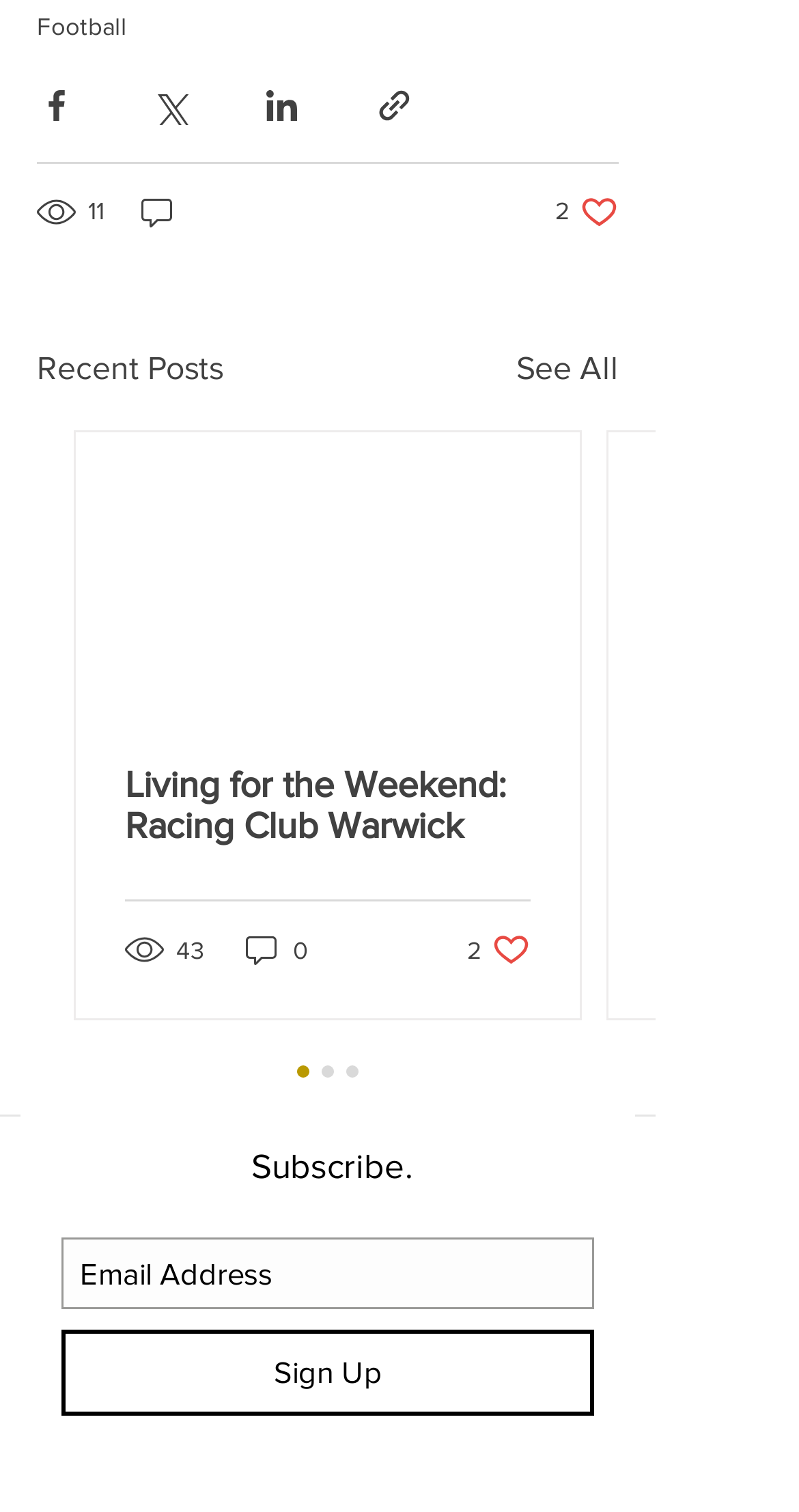Extract the bounding box coordinates for the UI element described as: "aria-label="Email Address" name="email" placeholder="Email Address"".

[0.077, 0.818, 0.744, 0.865]